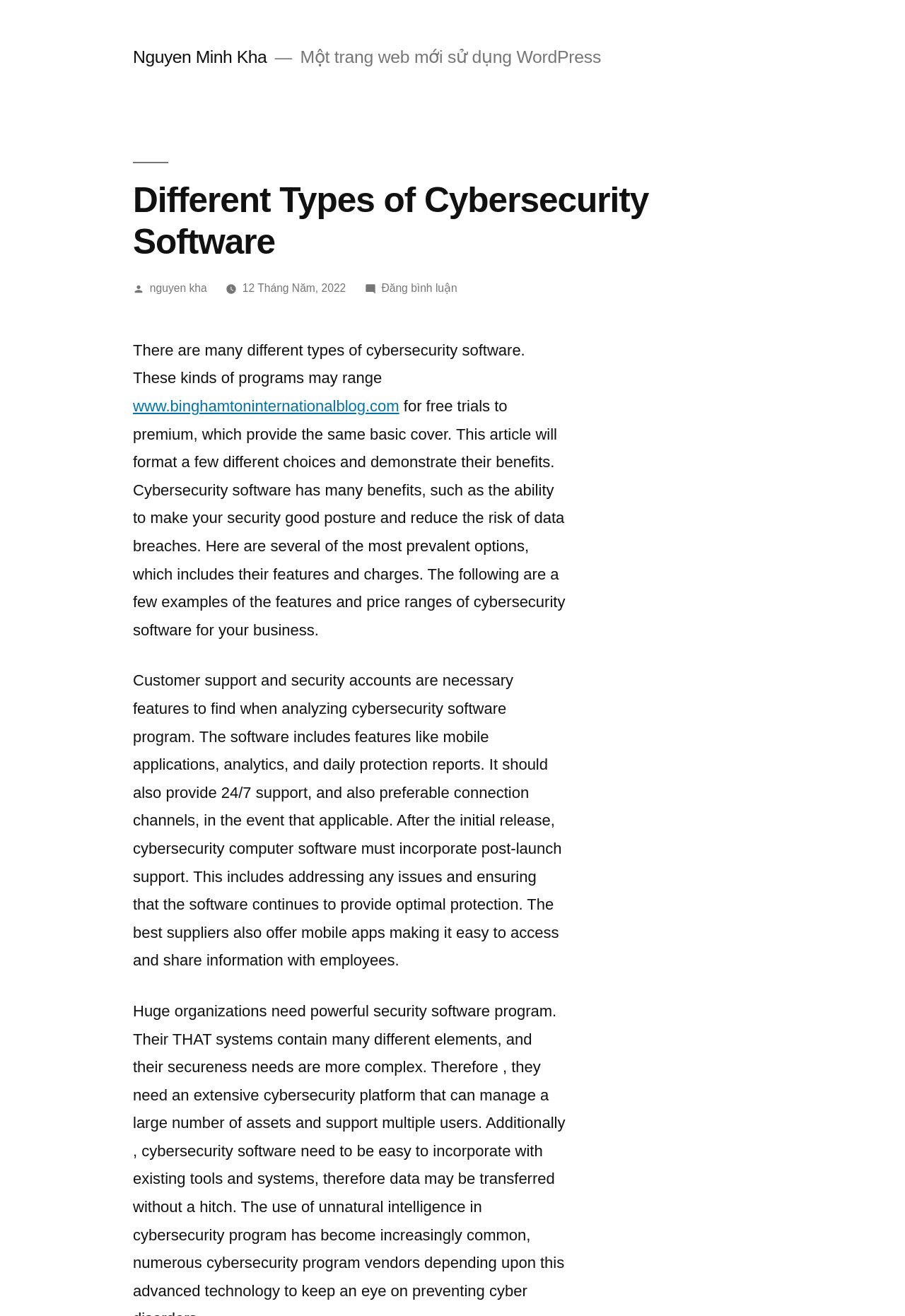Please answer the following question as detailed as possible based on the image: 
What is one of the features of cybersecurity software?

One of the features of cybersecurity software is mentioned in the article as 'mobile applications', which is part of the software's features that provide optimal protection.